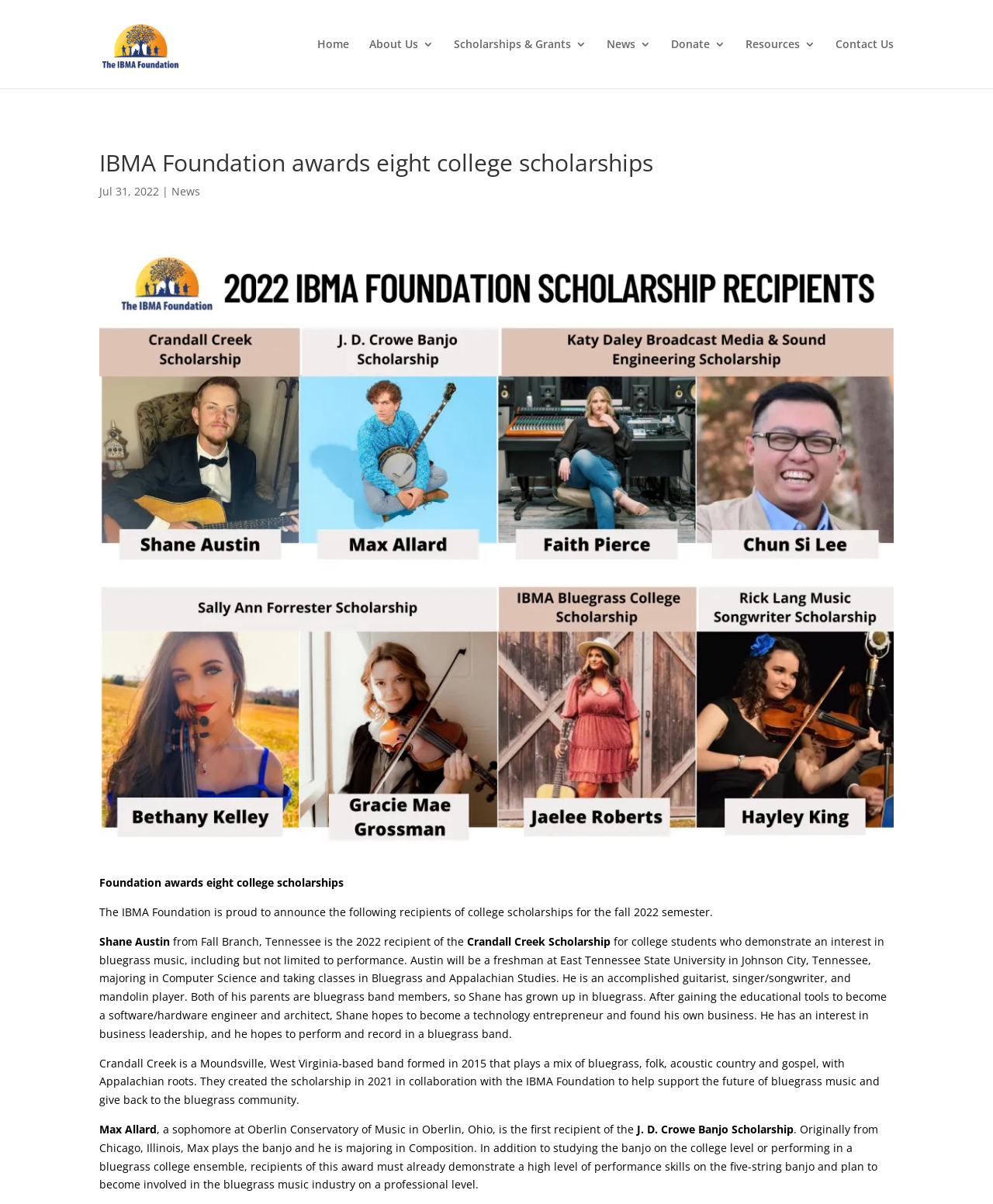What is the date of the news article?
Based on the image, answer the question with a single word or brief phrase.

Jul 31, 2022